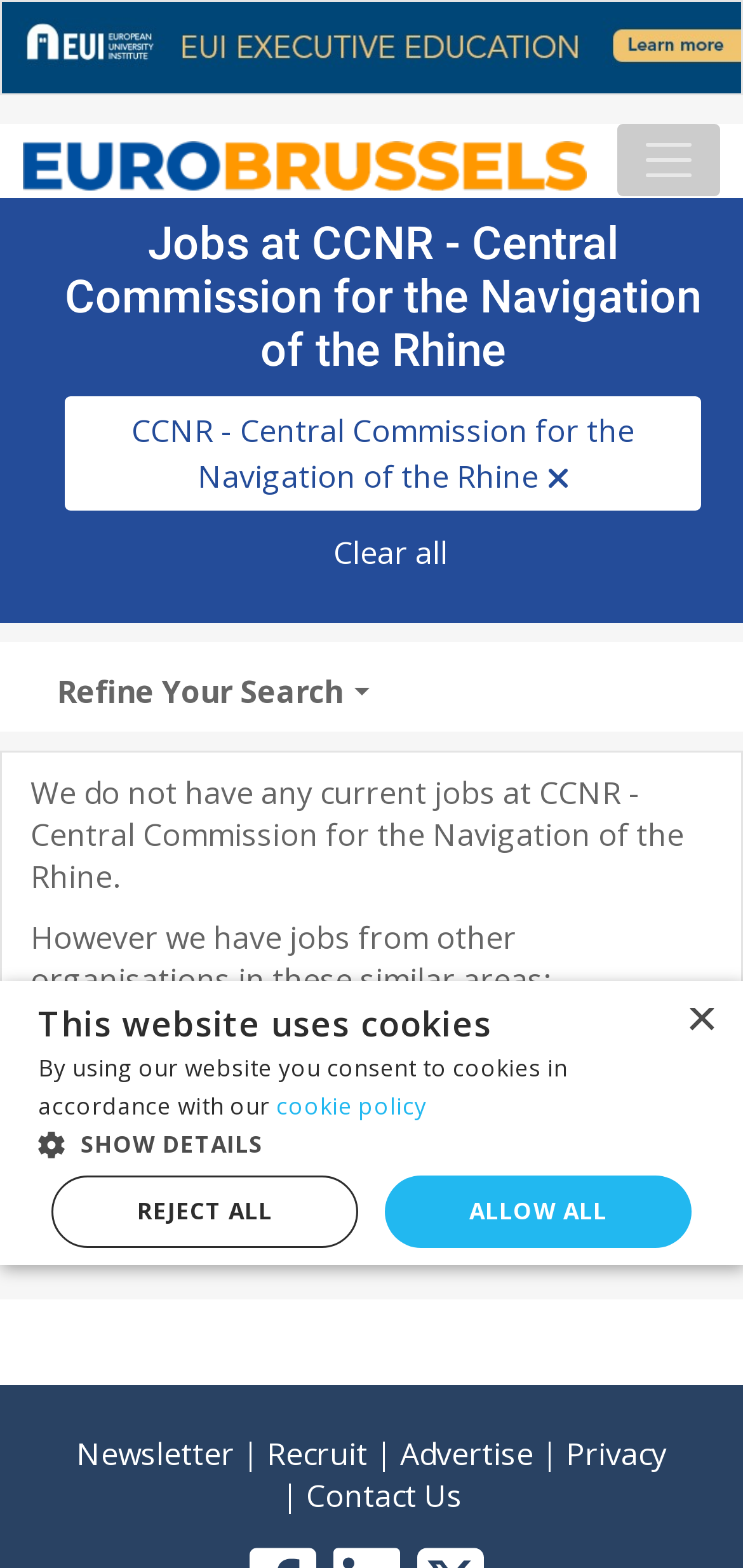Given the description of the UI element: "aria-label="email" name="uabb-subscribe-form-email" placeholder="Your Email"", predict the bounding box coordinates in the form of [left, top, right, bottom], with each value being a float between 0 and 1.

None